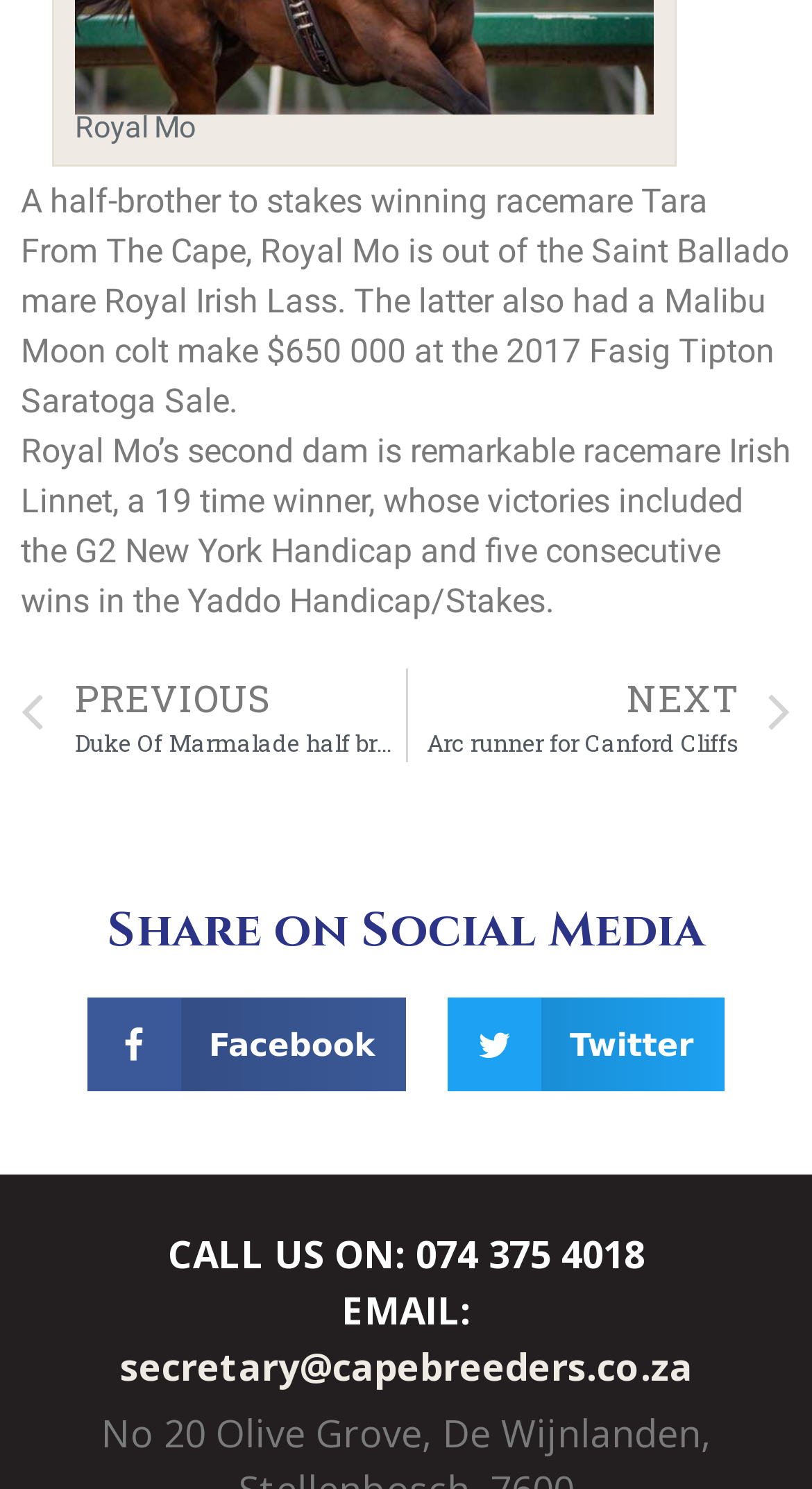Please provide a comprehensive response to the question based on the details in the image: What is the email address to contact?

The email address is displayed at the bottom of the page, 'EMAIL: secretary@capebreeders.co.za'.